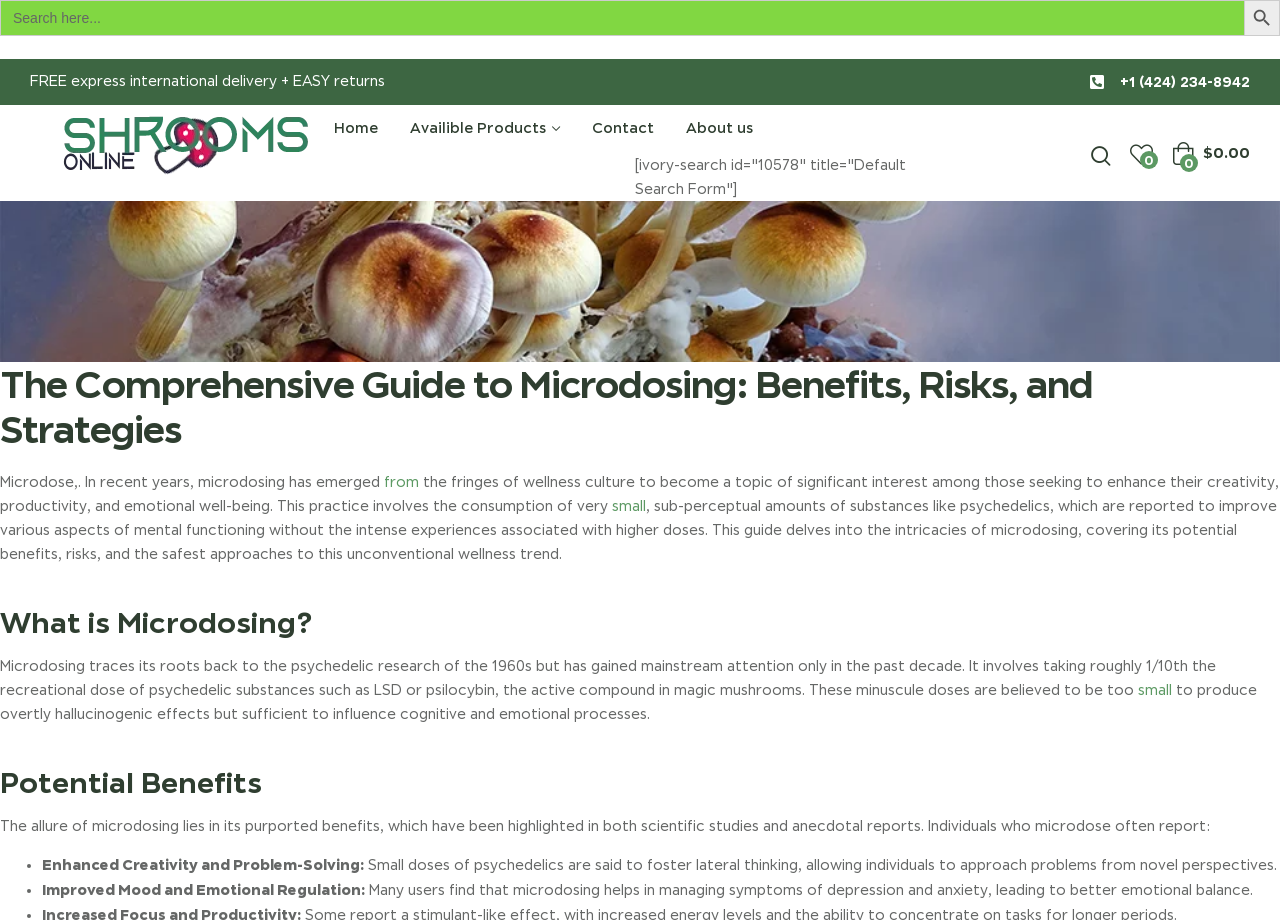Provide the bounding box coordinates of the UI element this sentence describes: "0 $0.00".

[0.916, 0.152, 0.977, 0.18]